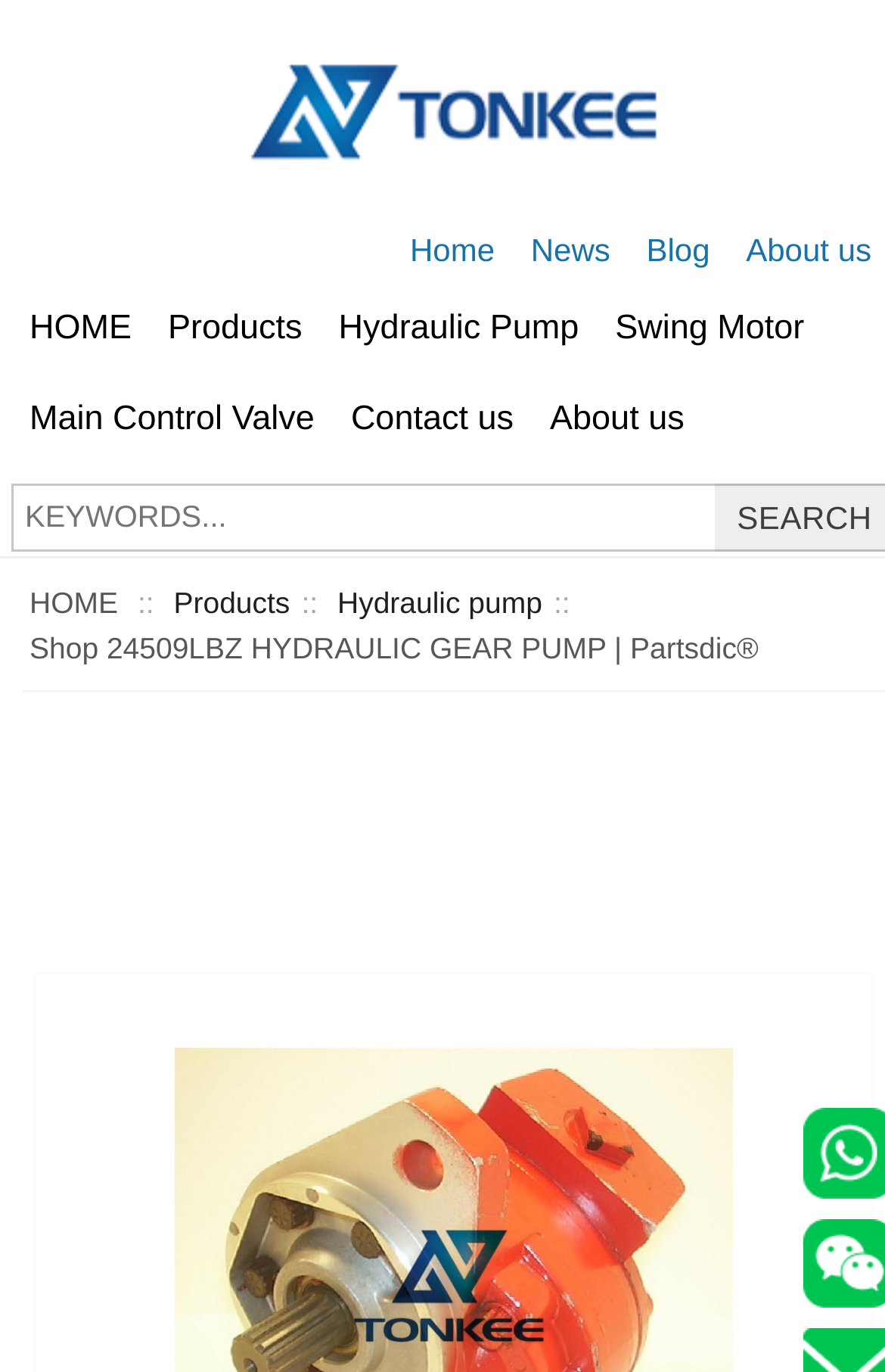Locate the bounding box coordinates of the clickable area to execute the instruction: "Visit the Anxiety page". Provide the coordinates as four float numbers between 0 and 1, represented as [left, top, right, bottom].

None